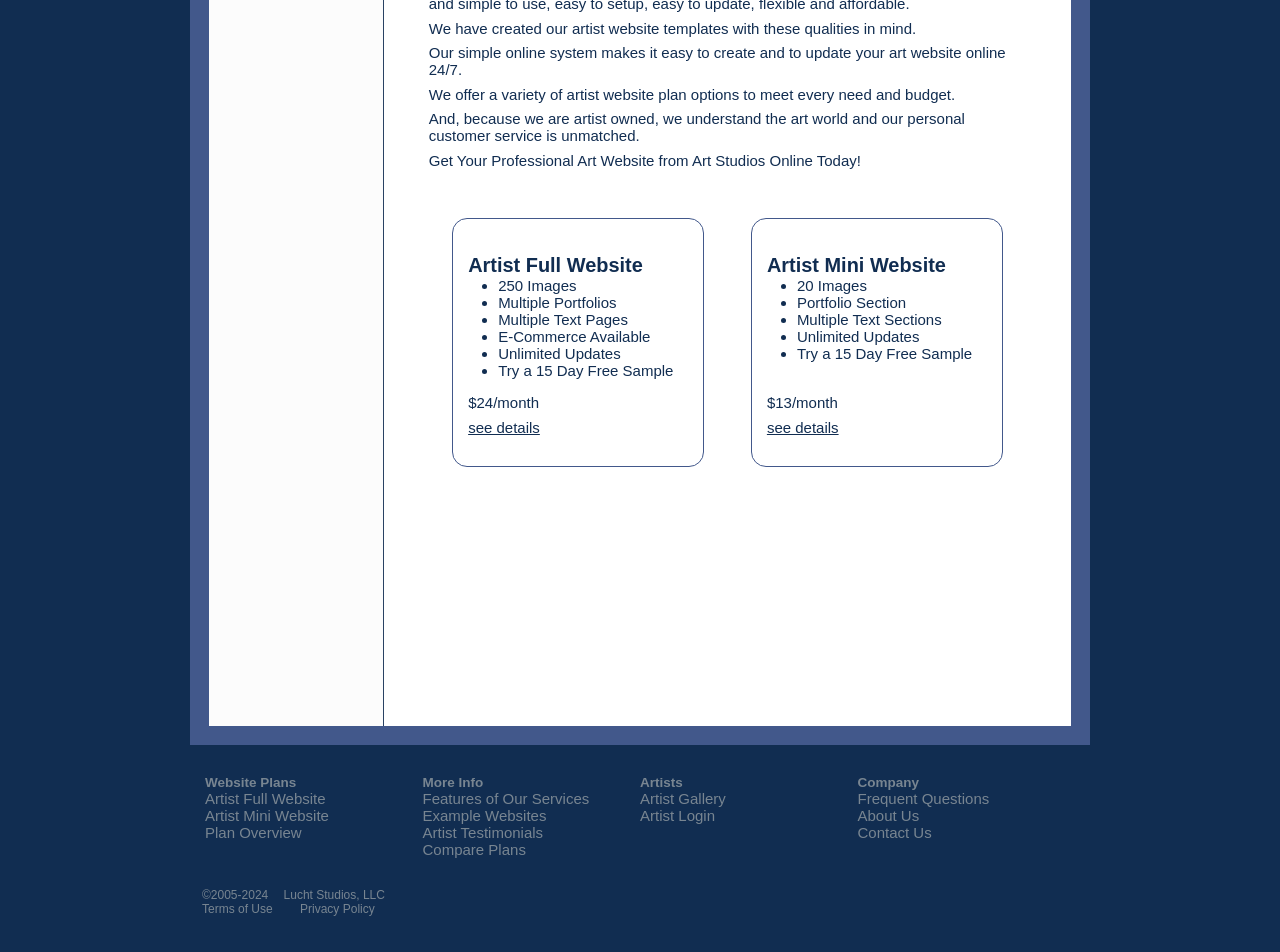Mark the bounding box of the element that matches the following description: "Menus".

None